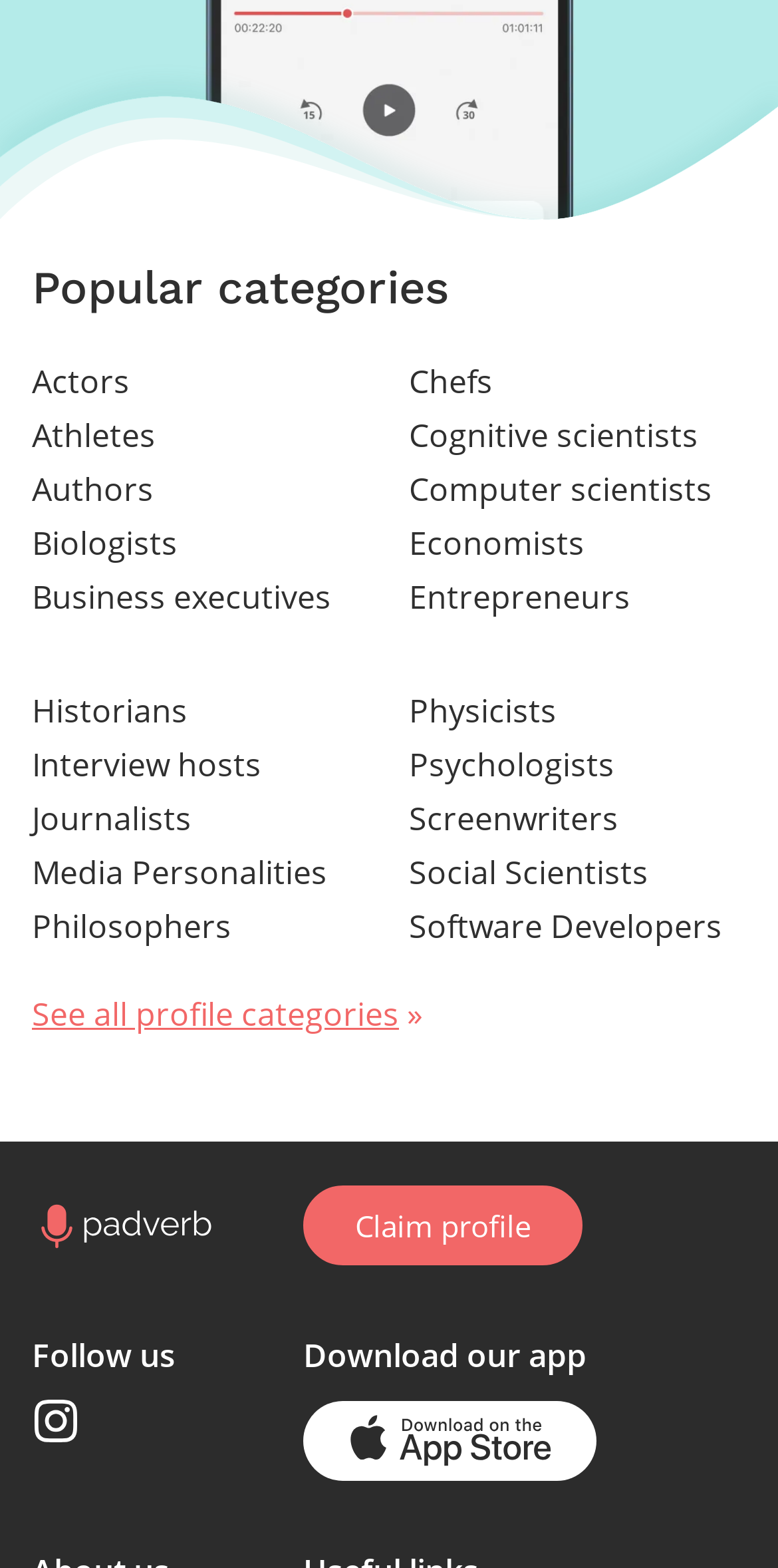What is the last profile category listed? Refer to the image and provide a one-word or short phrase answer.

Software Developers